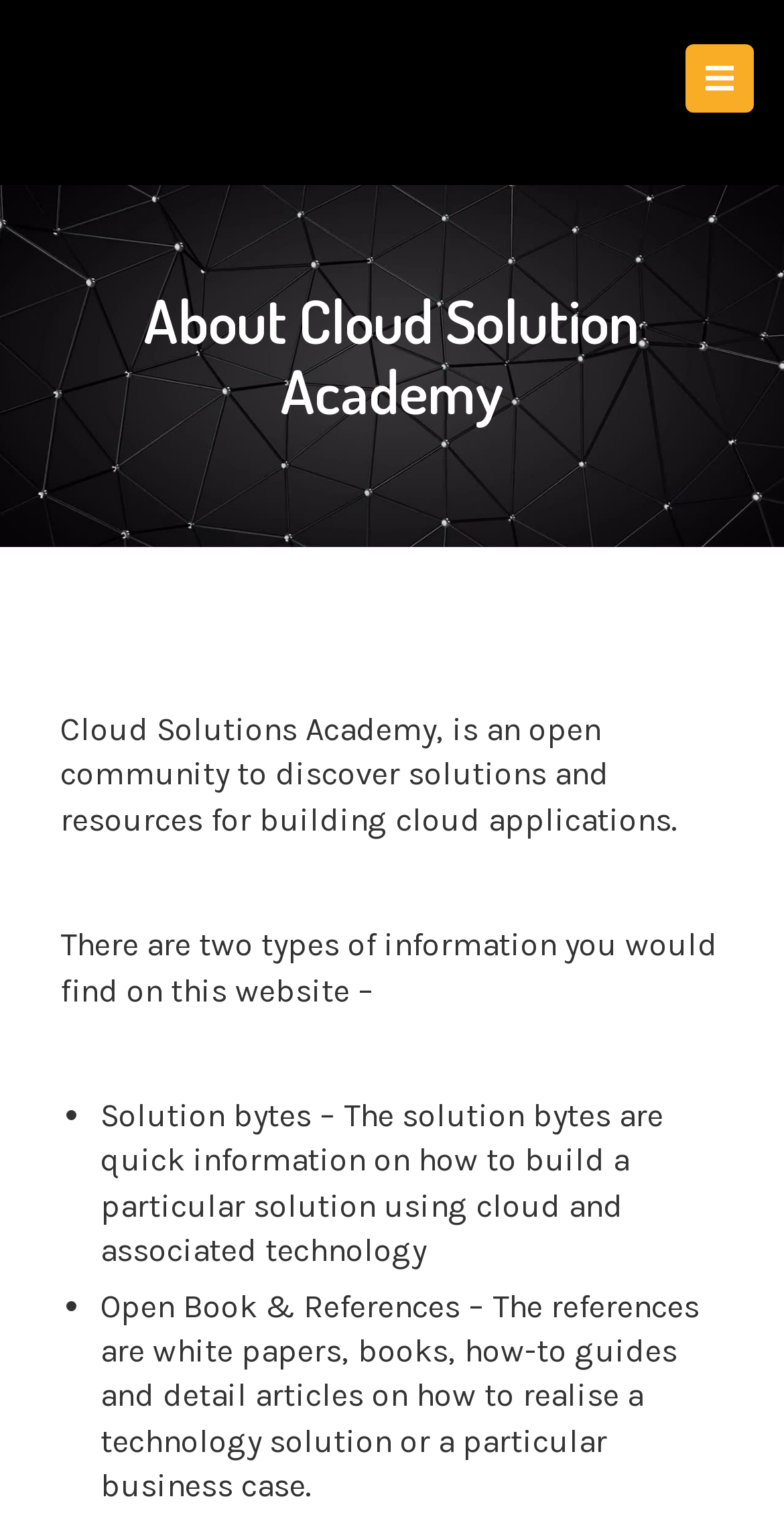What is the purpose of Cloud Solutions Academy?
Give a detailed and exhaustive answer to the question.

The purpose of Cloud Solutions Academy, as described on the webpage, is to provide a platform for people to discover solutions and resources for building cloud applications, which implies that it aims to facilitate learning, sharing, and collaboration in the field of cloud computing.